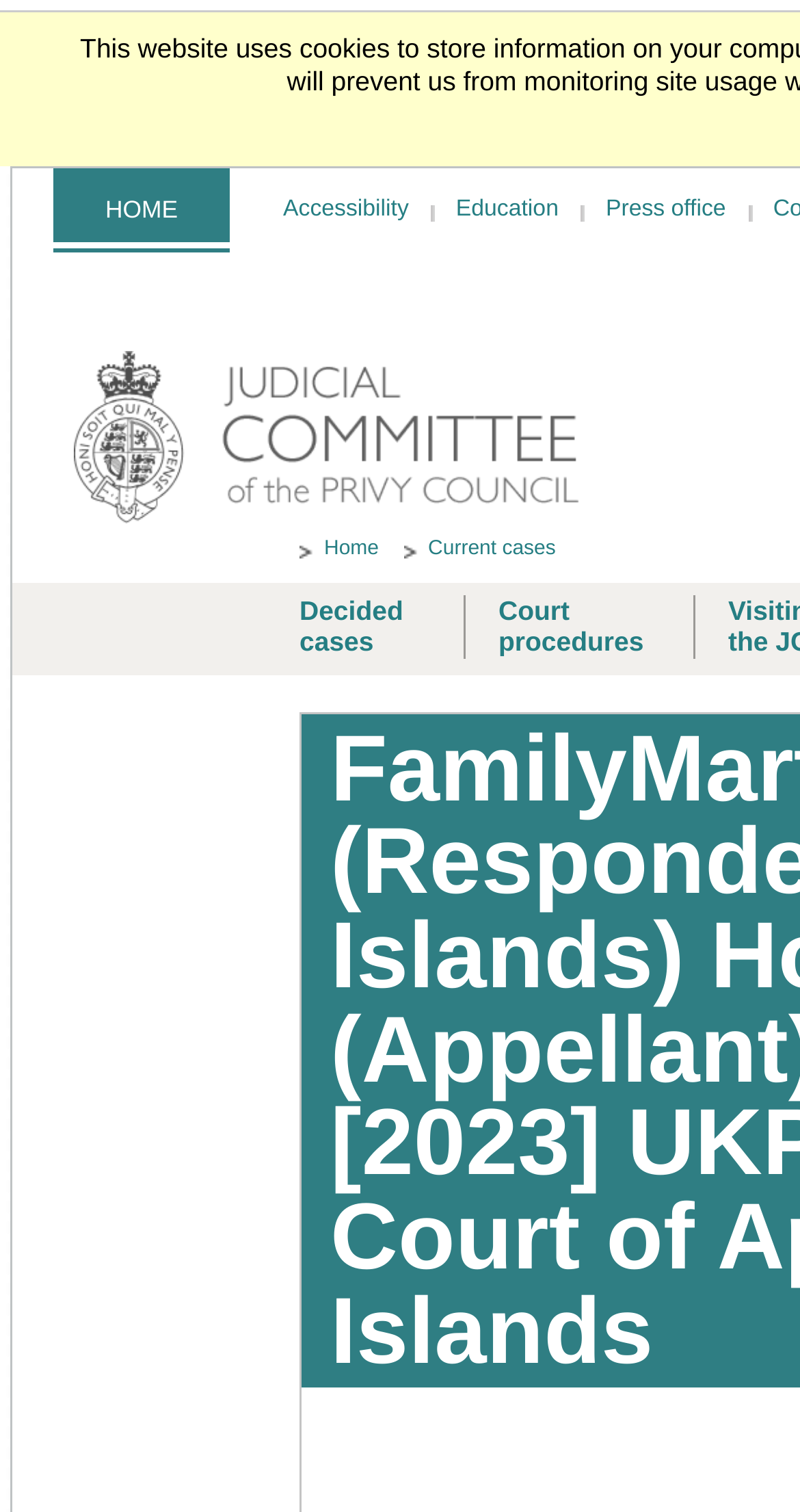Determine the bounding box coordinates for the UI element matching this description: "Education".

[0.57, 0.13, 0.698, 0.147]